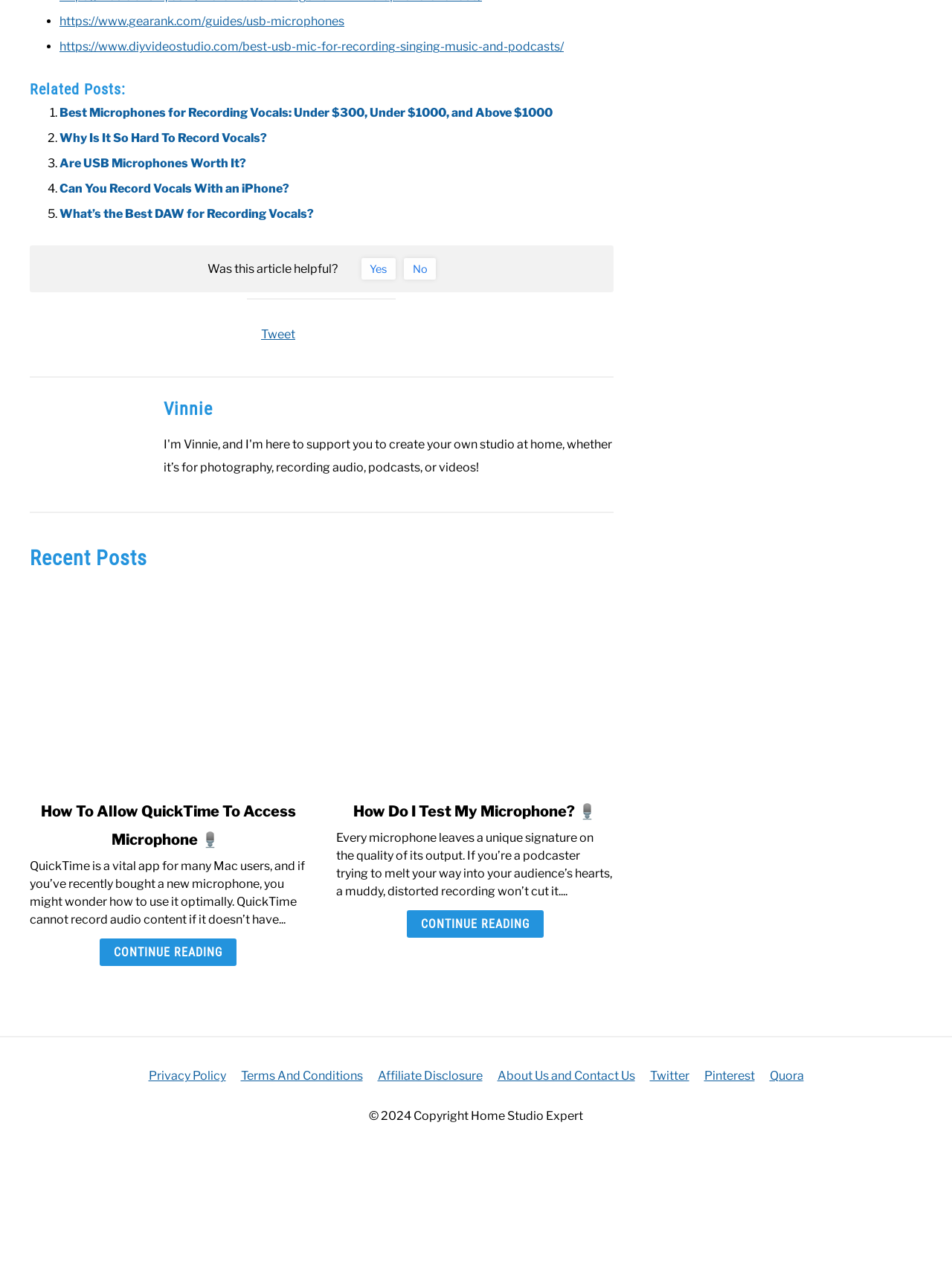Give the bounding box coordinates for the element described by: "Continue Reading".

[0.105, 0.73, 0.249, 0.752]